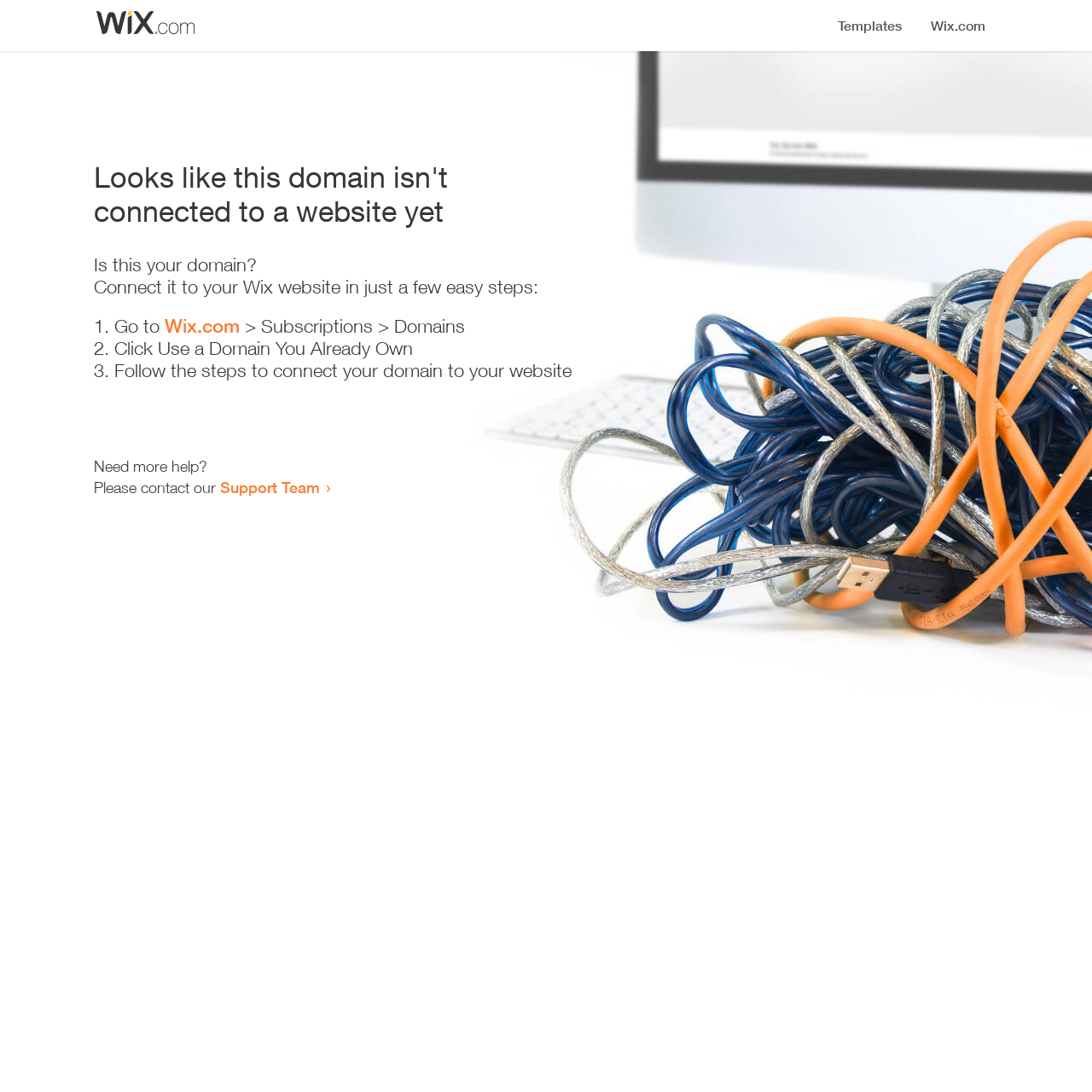What is the first step to connect the domain?
Based on the screenshot, provide your answer in one word or phrase.

Go to Wix.com